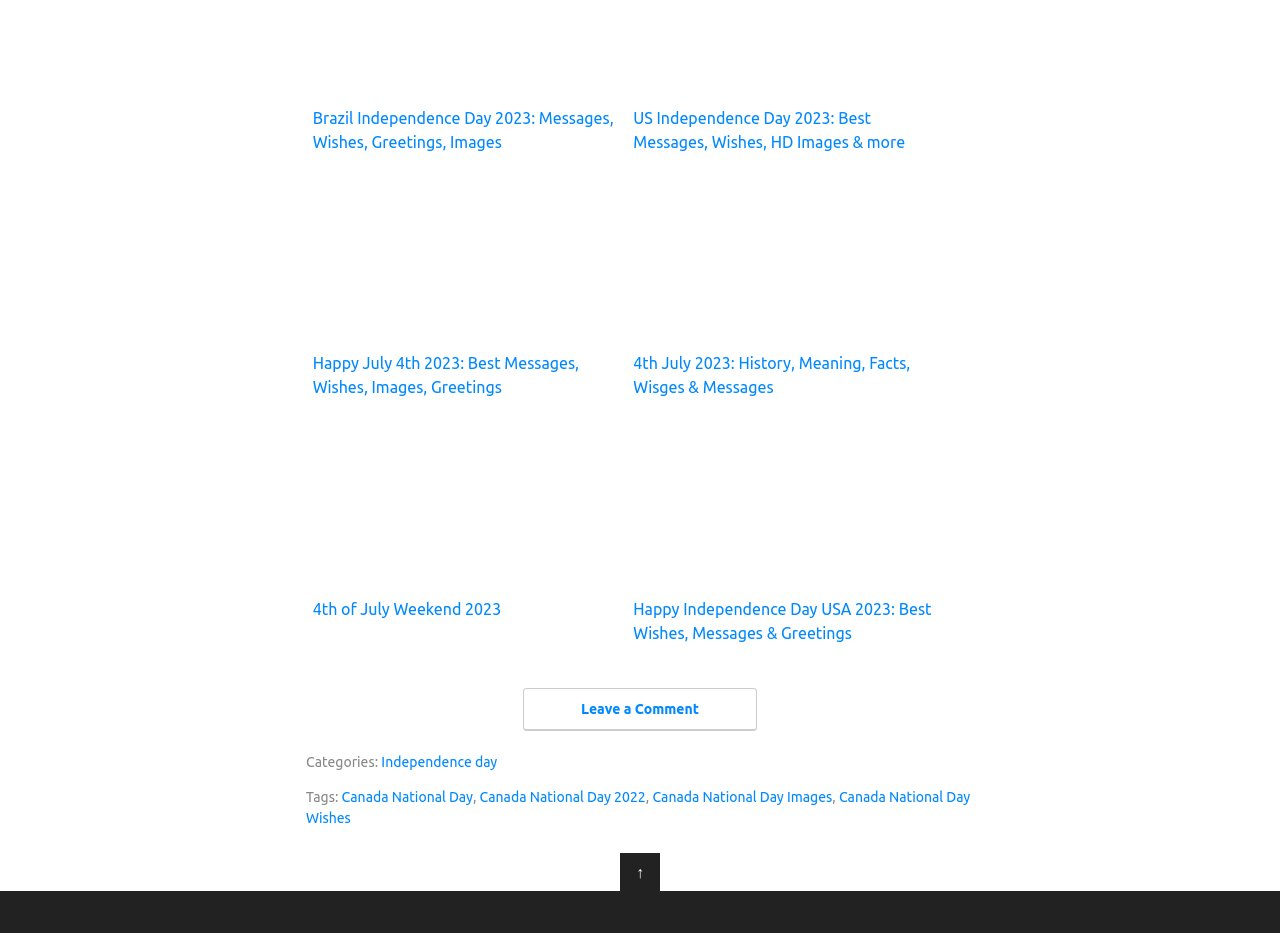Find and specify the bounding box coordinates that correspond to the clickable region for the instruction: "View Happy July 4th 2023 messages".

[0.244, 0.185, 0.484, 0.428]